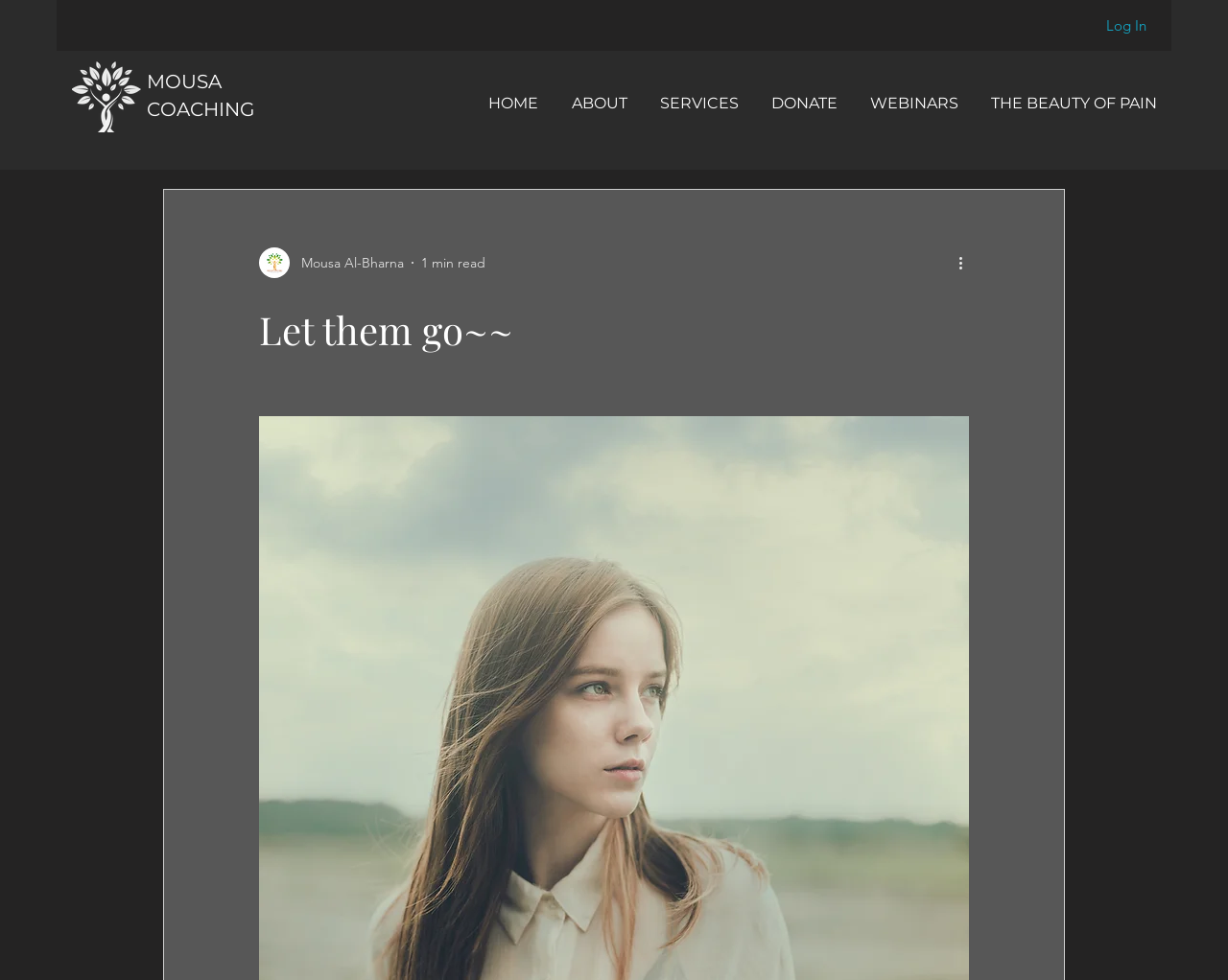Identify the bounding box coordinates for the element that needs to be clicked to fulfill this instruction: "Log in". Provide the coordinates in the format of four float numbers between 0 and 1: [left, top, right, bottom].

None